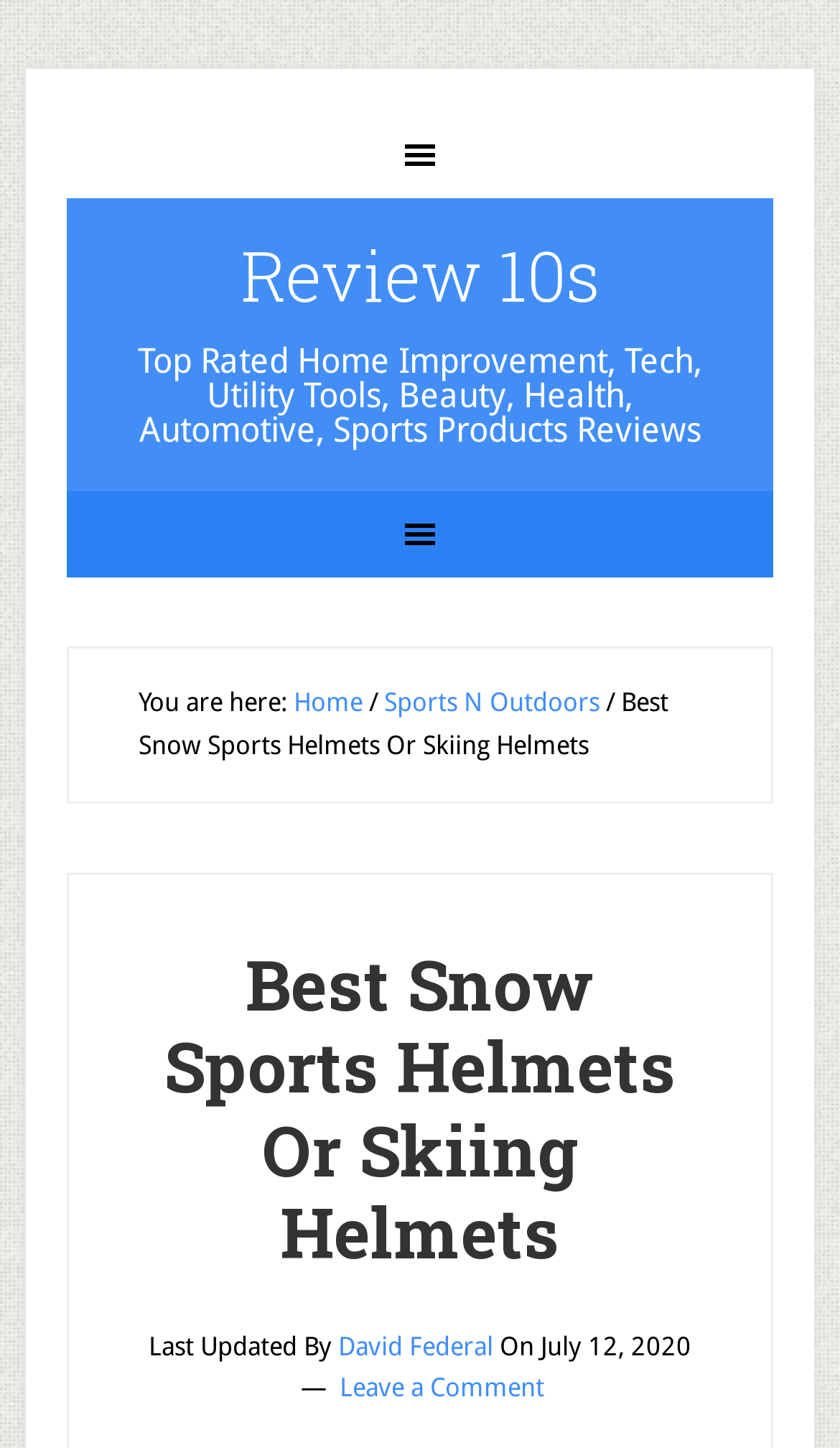How many navigation sections are there?
Using the image, give a concise answer in the form of a single word or short phrase.

2